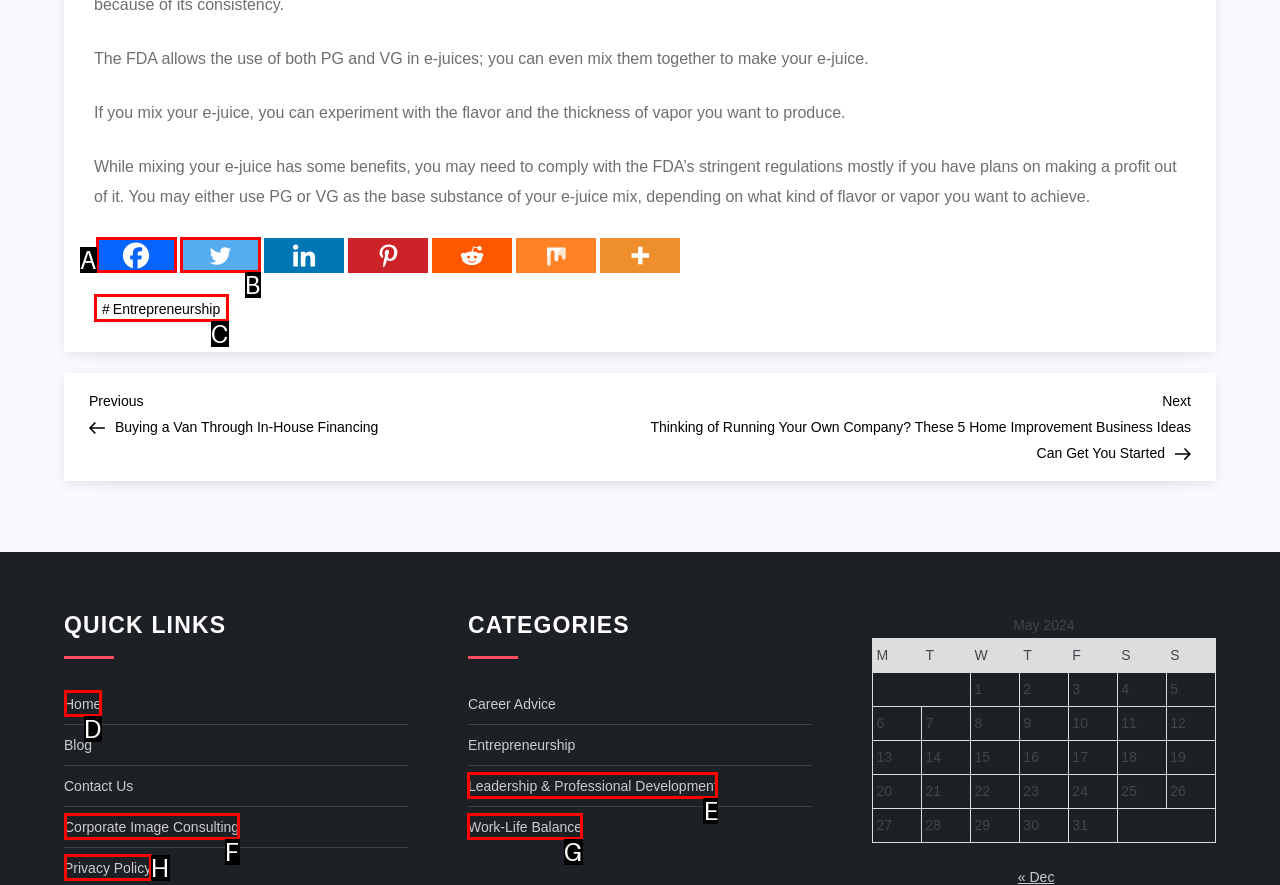Which UI element corresponds to this description: Work-Life Balance
Reply with the letter of the correct option.

G